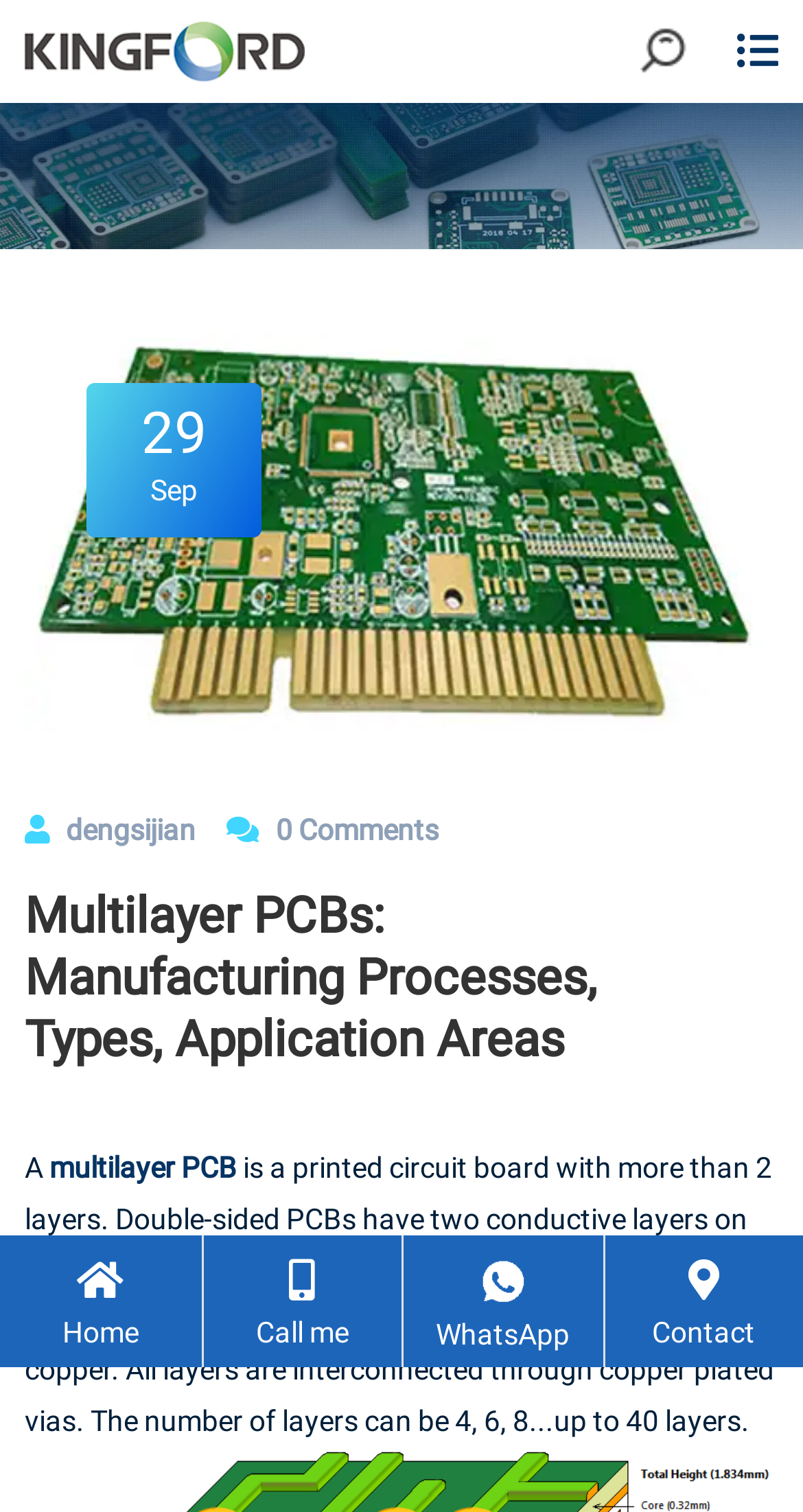Please determine the bounding box coordinates of the element's region to click for the following instruction: "Contact us".

[0.753, 0.817, 1.0, 0.904]